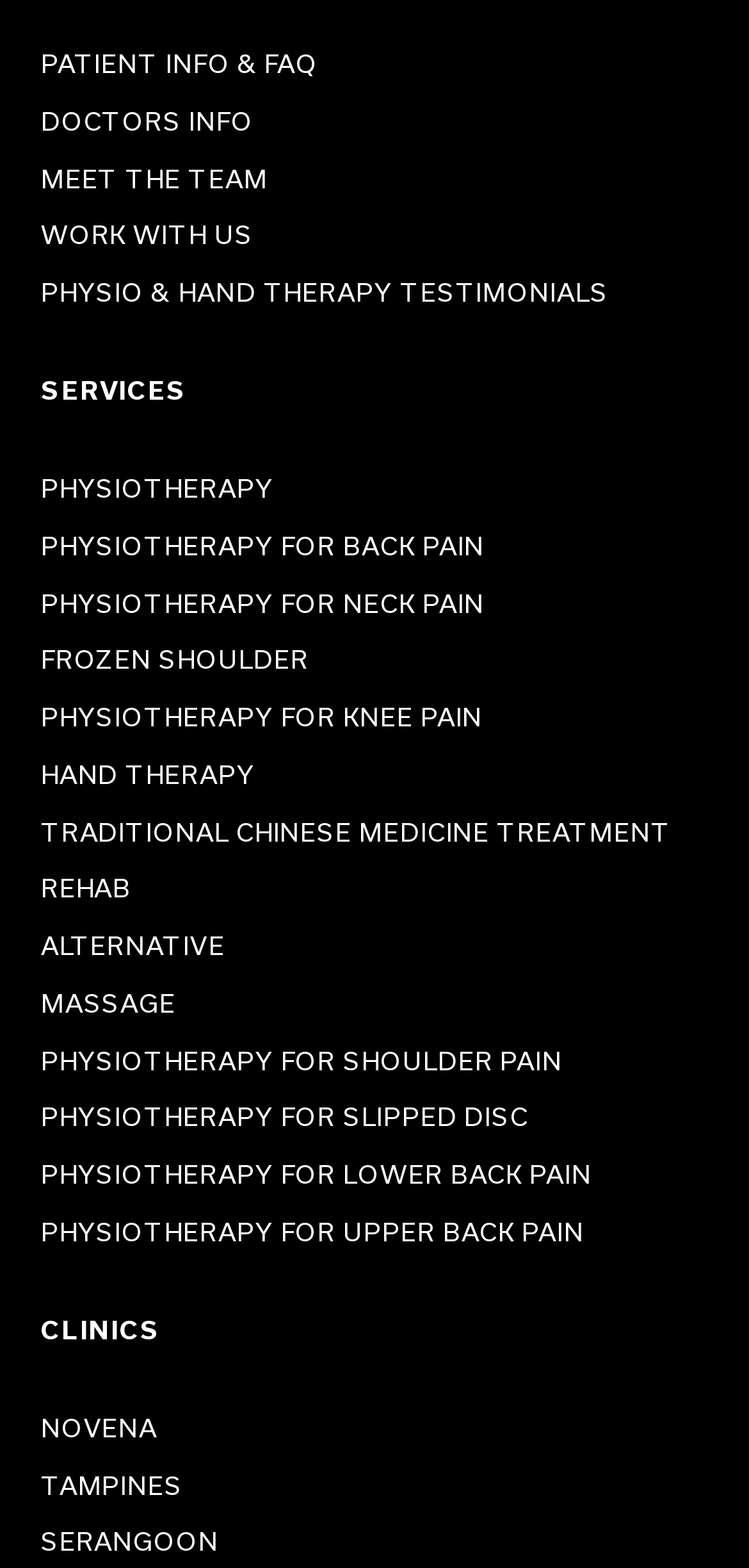Using the details from the image, please elaborate on the following question: How many clinic locations are listed?

The webpage lists three clinic locations: Novena, Tampines, and Serangoon. These locations are listed as links at the bottom of the webpage.